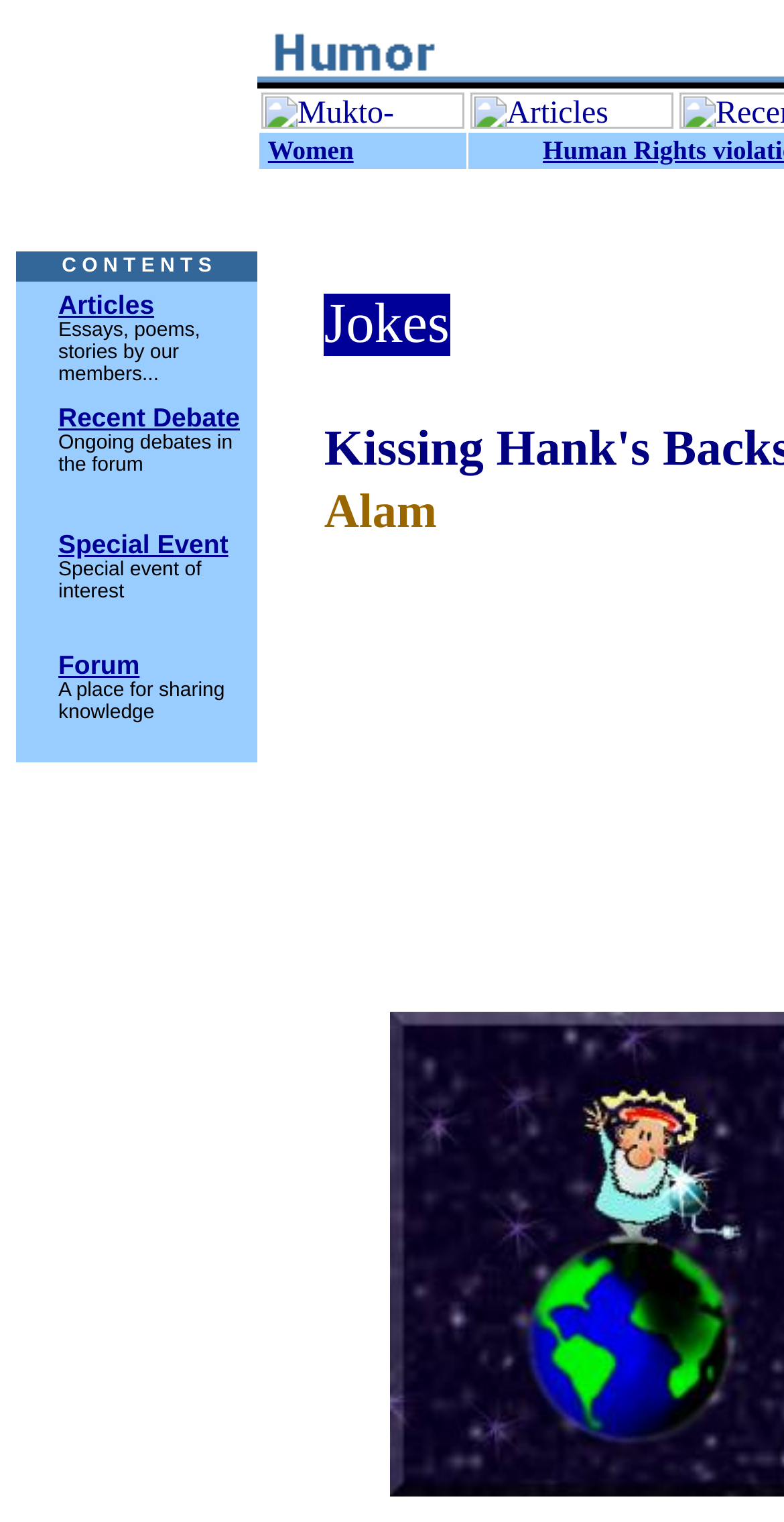Extract the bounding box for the UI element that matches this description: "alt="Mukto-mona"".

[0.333, 0.067, 0.592, 0.09]